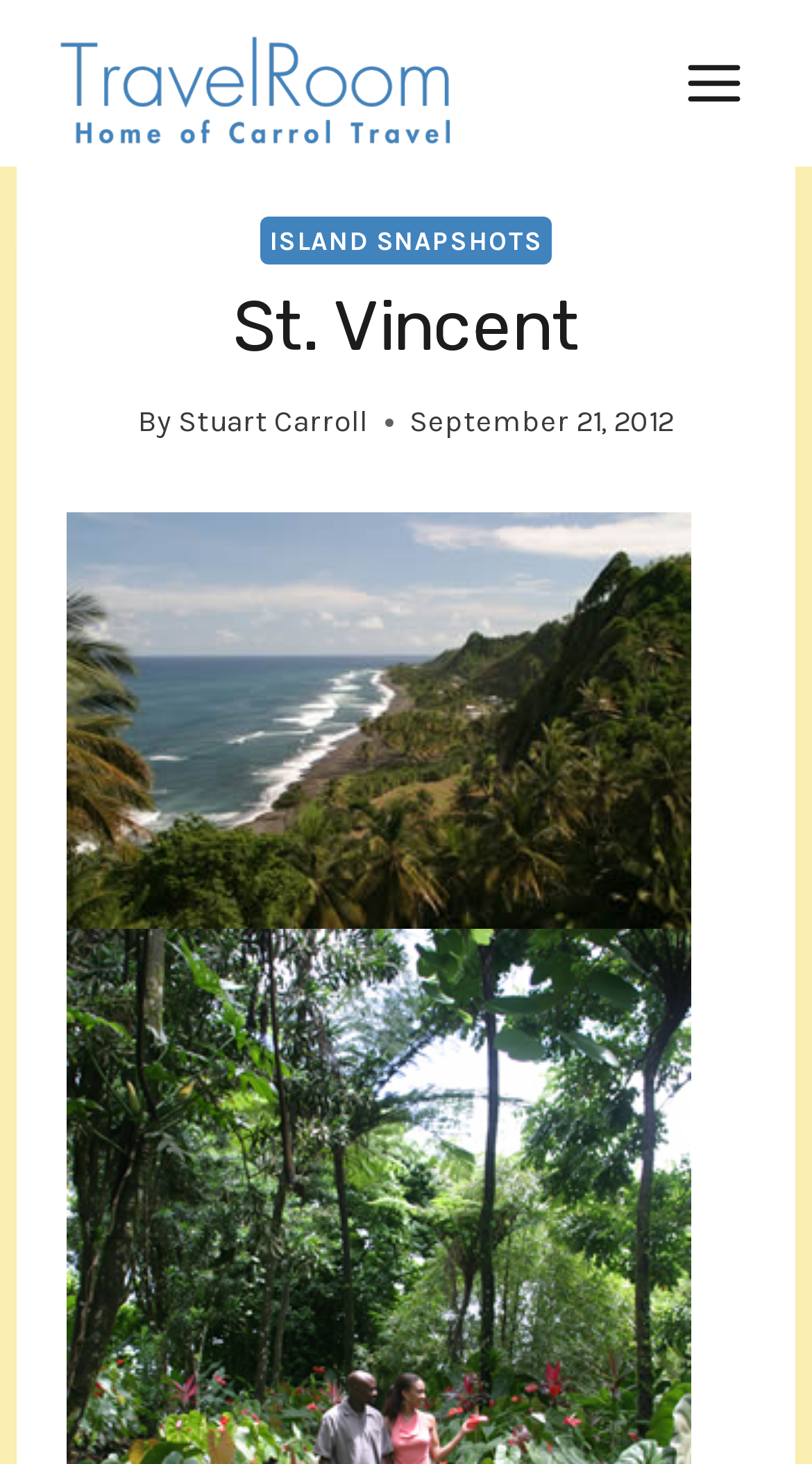Use a single word or phrase to answer the question: 
Is the menu expanded?

No